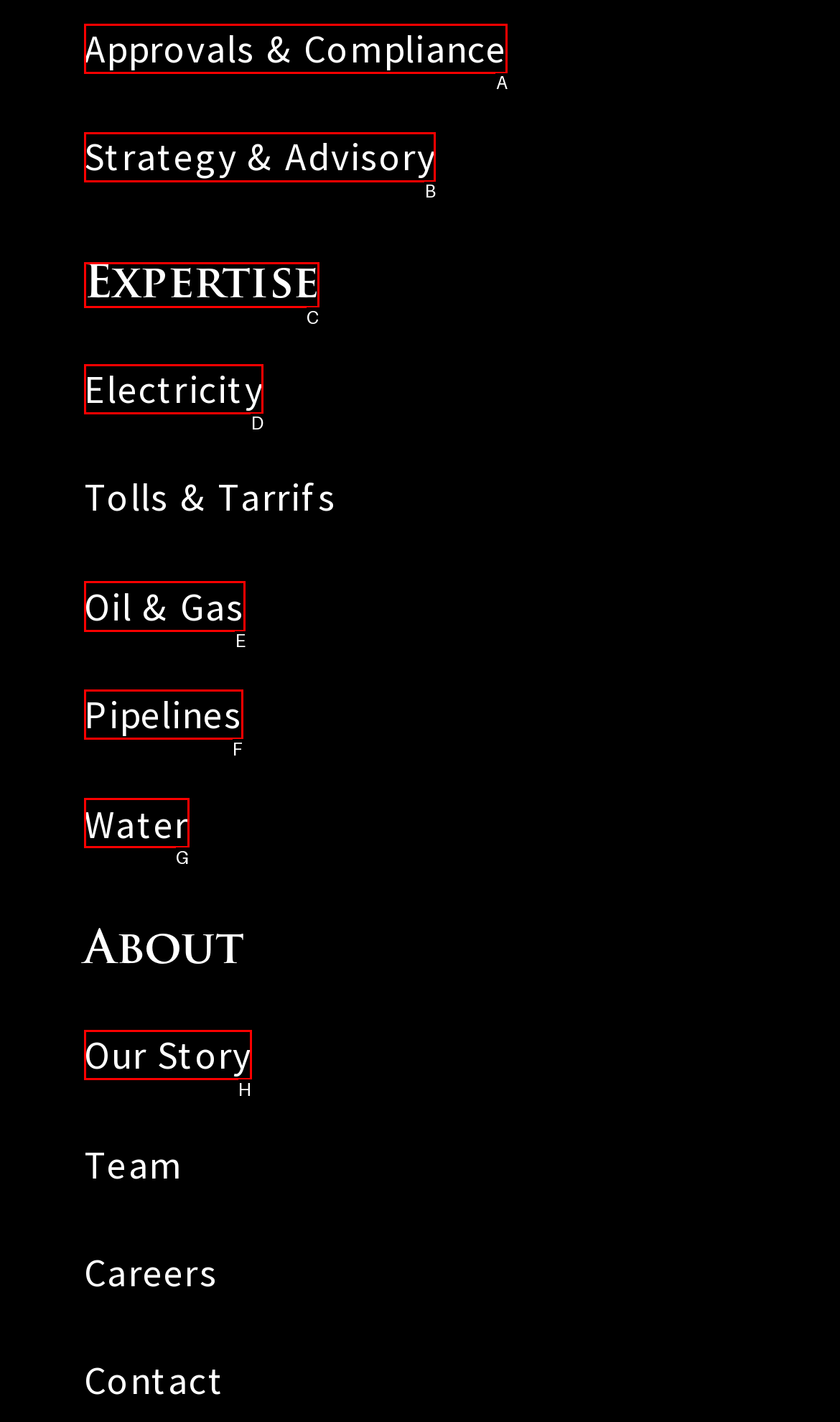Which UI element should you click on to achieve the following task: Read about oil and gas? Provide the letter of the correct option.

E